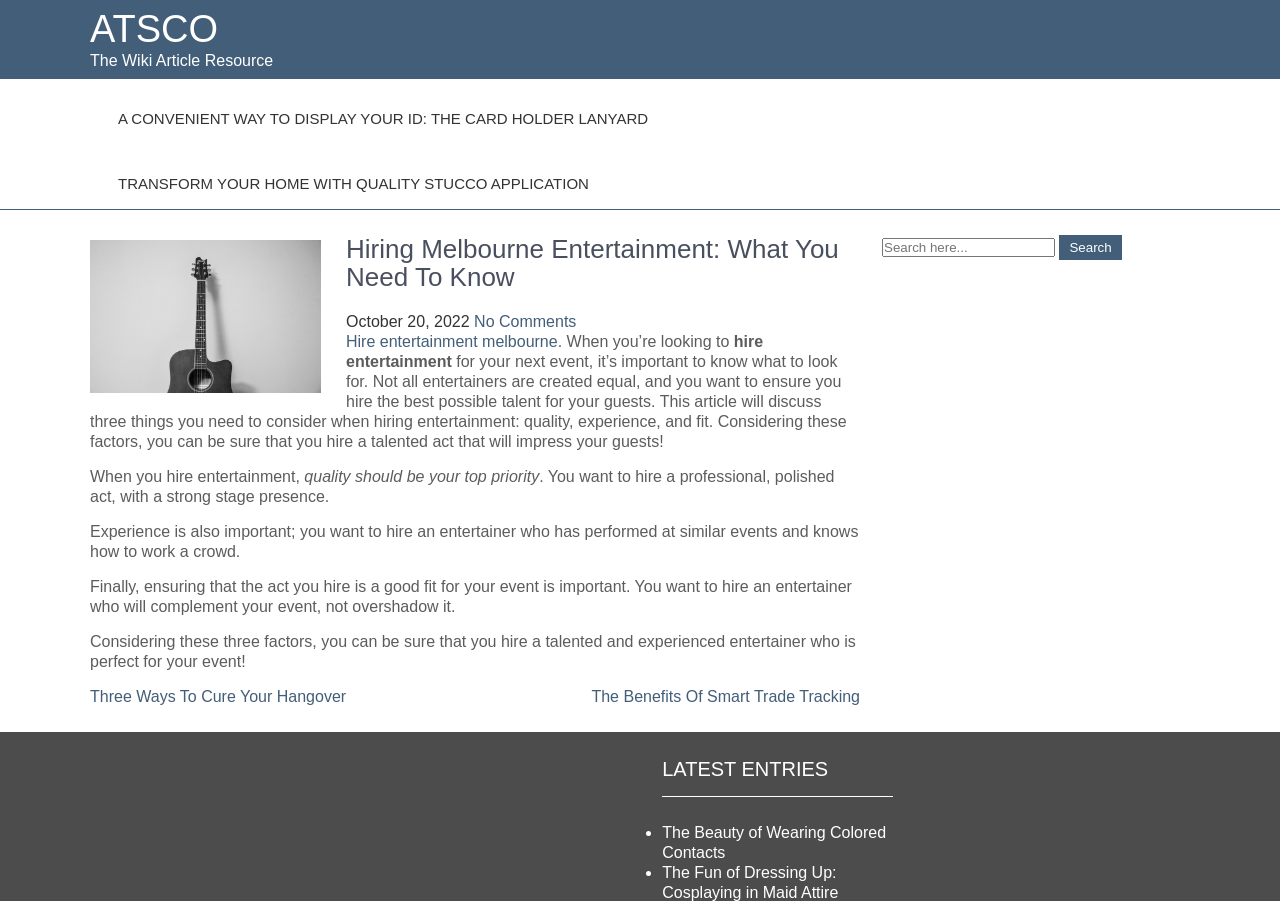Please analyze the image and give a detailed answer to the question:
How many factors to consider when hiring entertainment are mentioned in the article?

I counted the number of factors mentioned in the article by looking at the text which mentions quality, experience, and fit as the three factors to consider when hiring entertainment.